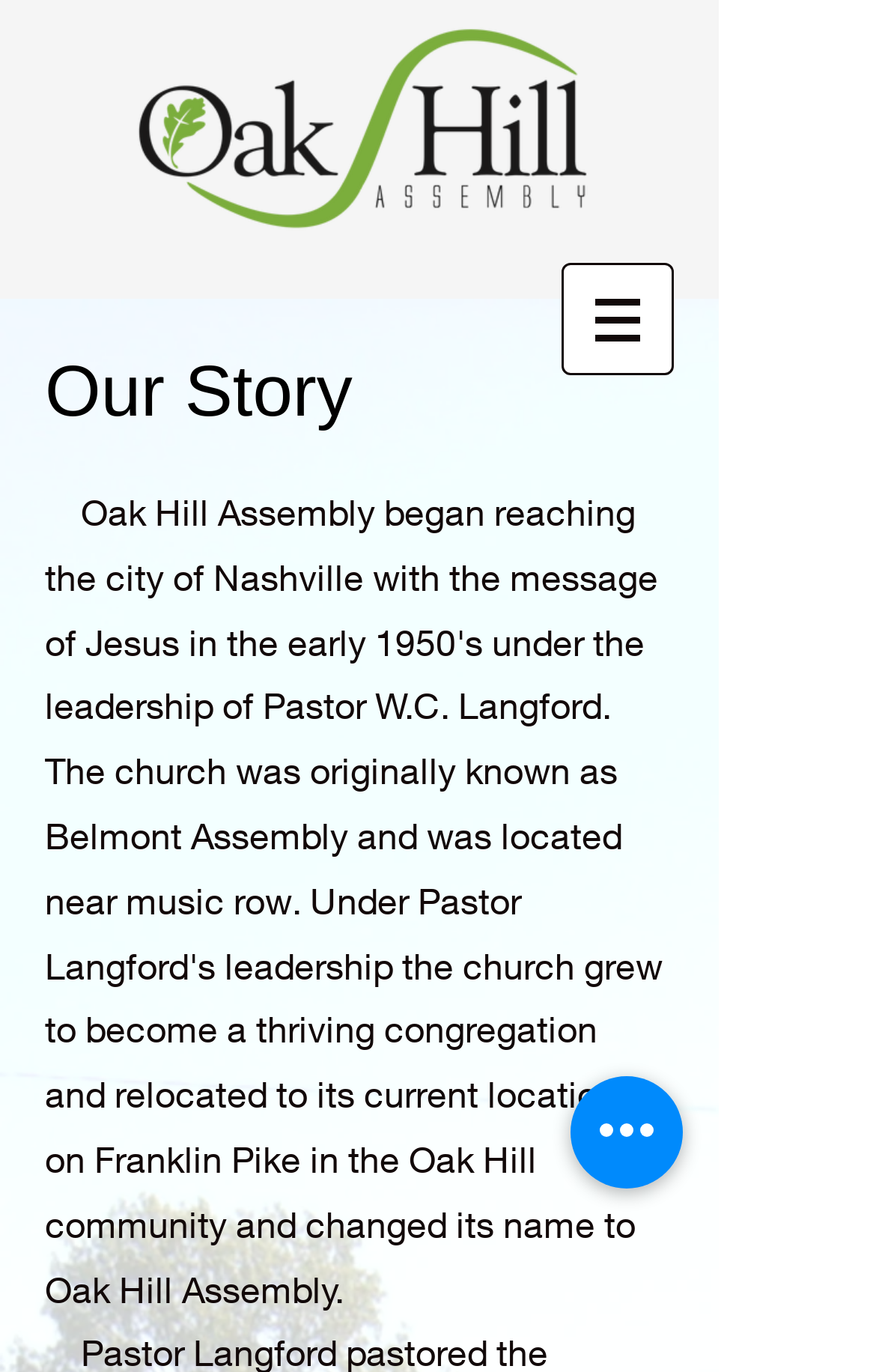Produce an elaborate caption capturing the essence of the webpage.

The webpage is about Oak Hill Assembly, as indicated by the title "About Us | Oak Hill Assembly". At the top left of the page, there is a logo of Oak Hill Assembly, which is an image of the organization's logo. 

To the right of the logo, there is a navigation menu labeled "Site", which contains a dropdown menu button. The button has an icon, but no text. 

Below the navigation menu, there is a heading that reads "Our Story", which is likely the title of a section or article on the page. This heading is positioned near the top of the page, spanning almost the entire width of the page.

At the bottom of the page, there is a button labeled "Quick actions", which is centered horizontally.